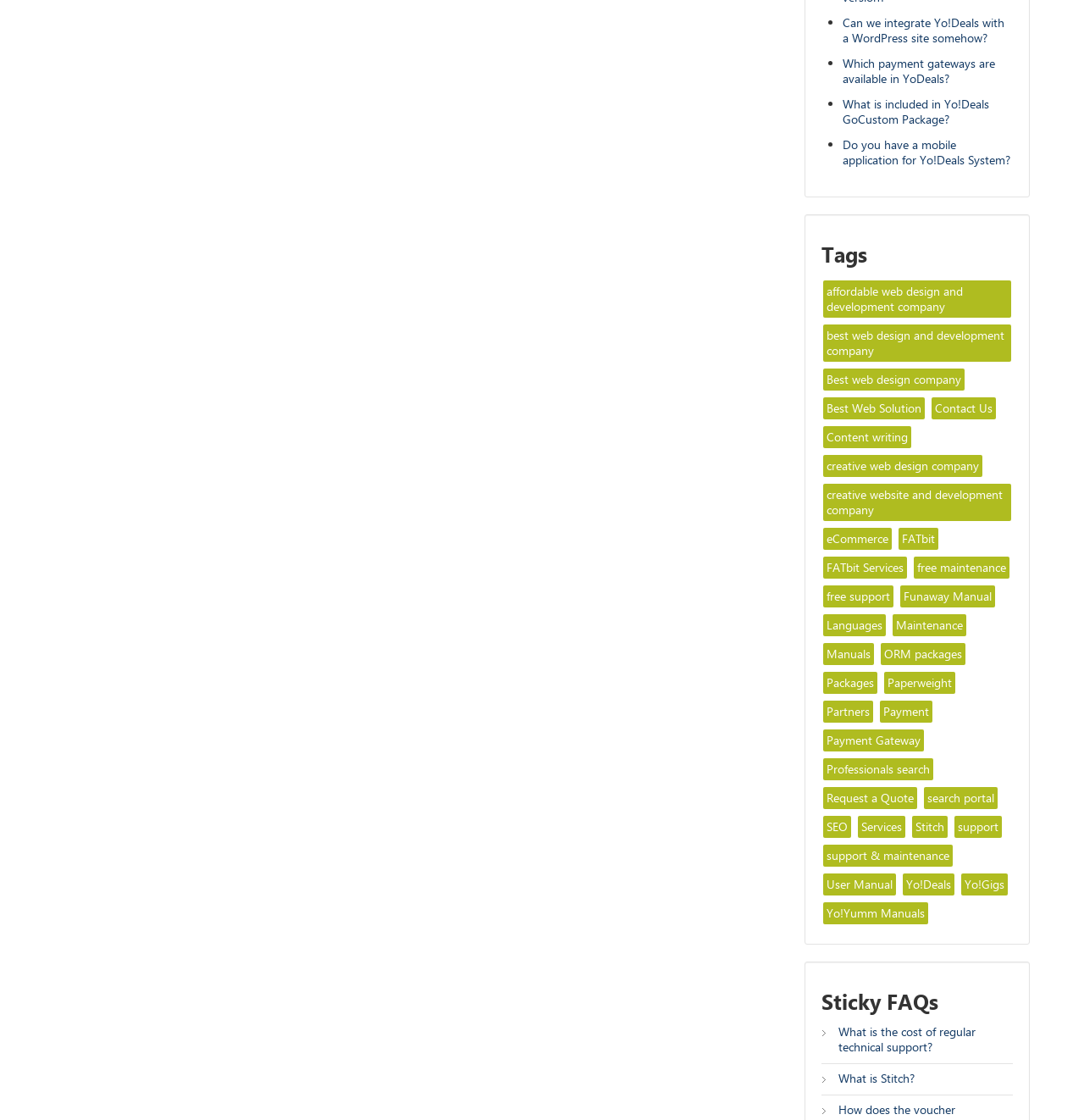Find the bounding box of the UI element described as follows: "Content writing".

[0.759, 0.38, 0.841, 0.4]